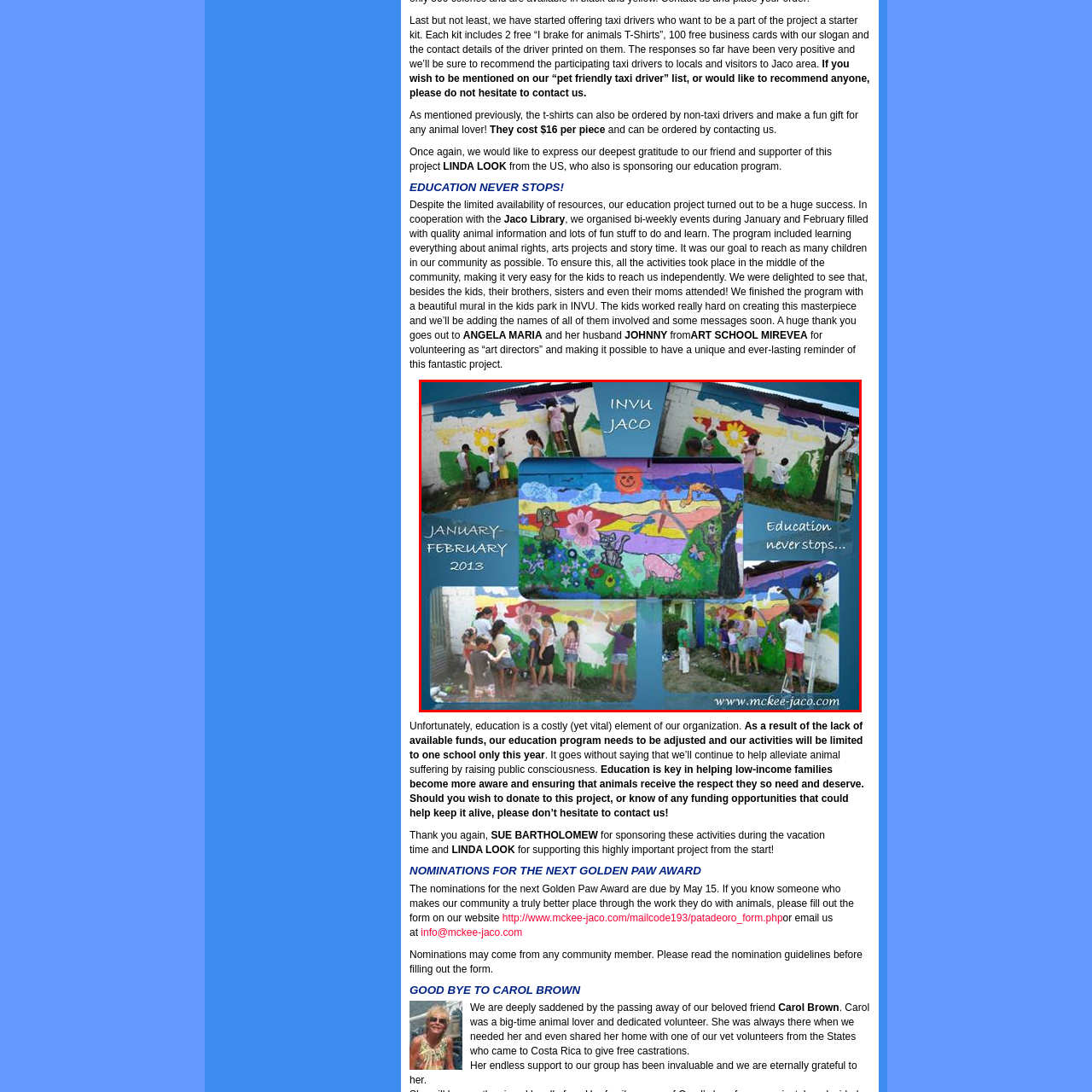Please analyze the portion of the image highlighted by the red bounding box and respond to the following question with a detailed explanation based on what you see: Where did the mural project take place?

The caption explicitly states that the mural project took place in INVU, Jaco, during January and February of 2013, as part of an educational initiative.